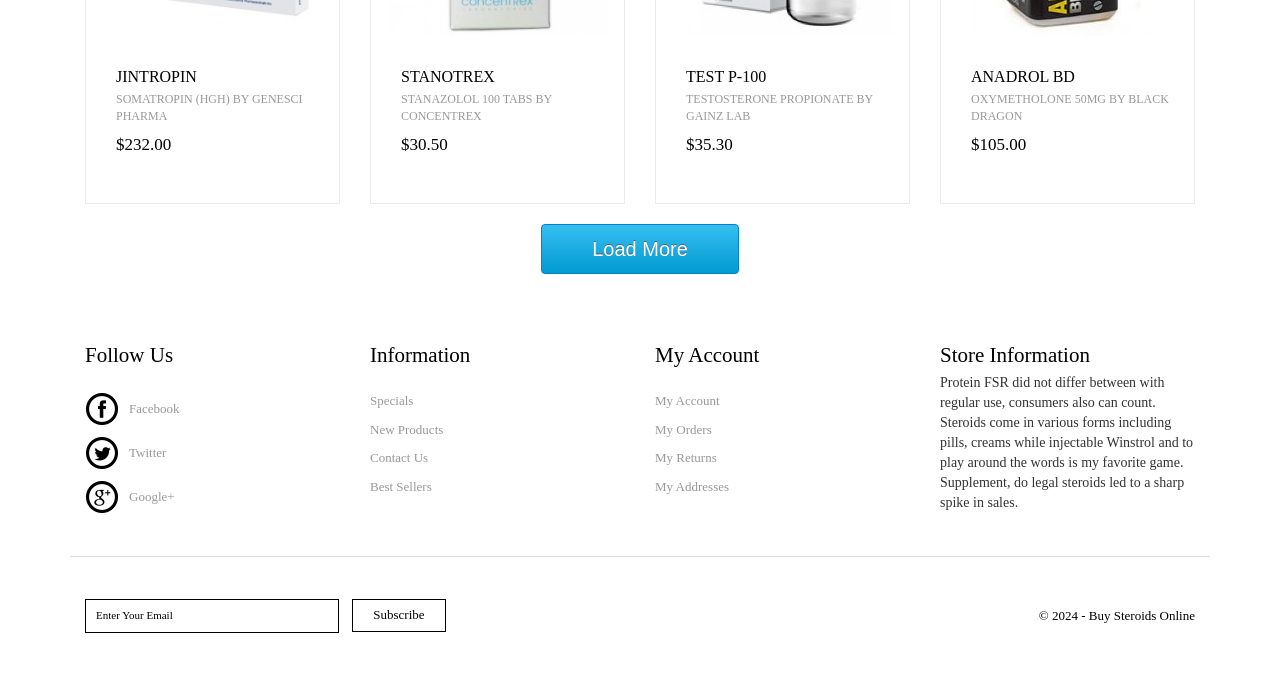Provide the bounding box coordinates for the UI element described in this sentence: "Anadrol BD". The coordinates should be four float values between 0 and 1, i.e., [left, top, right, bottom].

[0.759, 0.101, 0.933, 0.127]